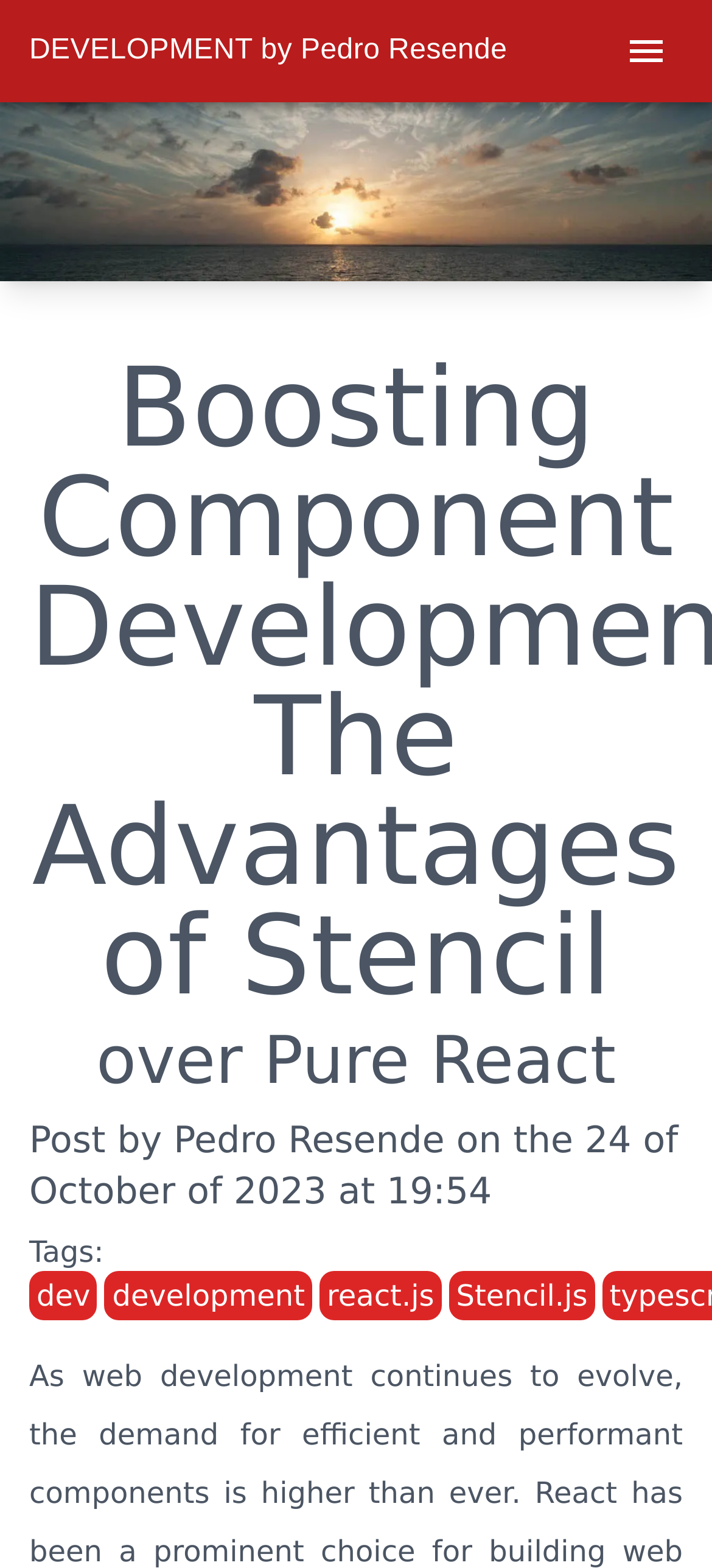Identify and generate the primary title of the webpage.

Boosting Component Development: The Advantages of Stencil